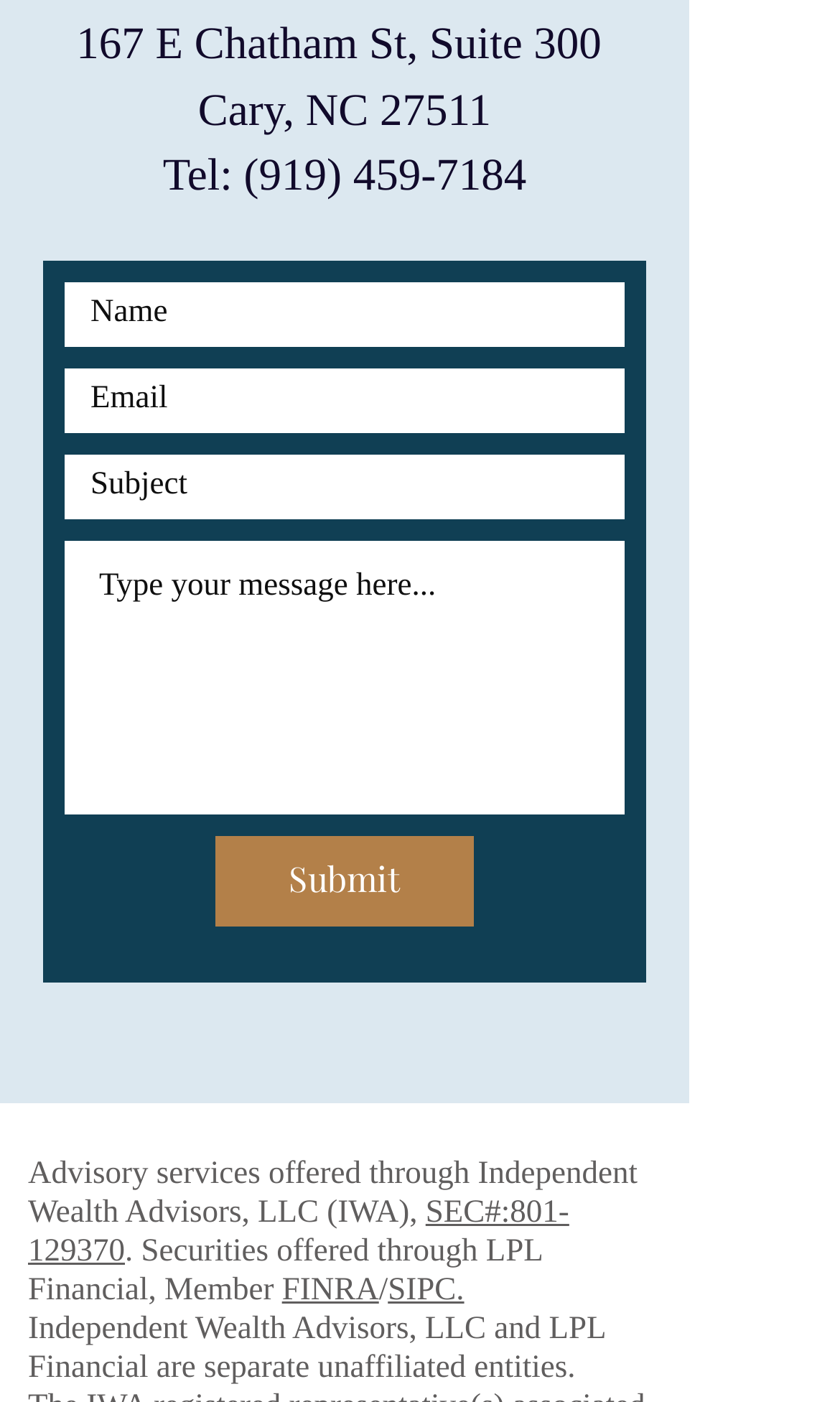Identify the bounding box coordinates for the UI element mentioned here: "Submit". Provide the coordinates as four float values between 0 and 1, i.e., [left, top, right, bottom].

[0.256, 0.596, 0.564, 0.66]